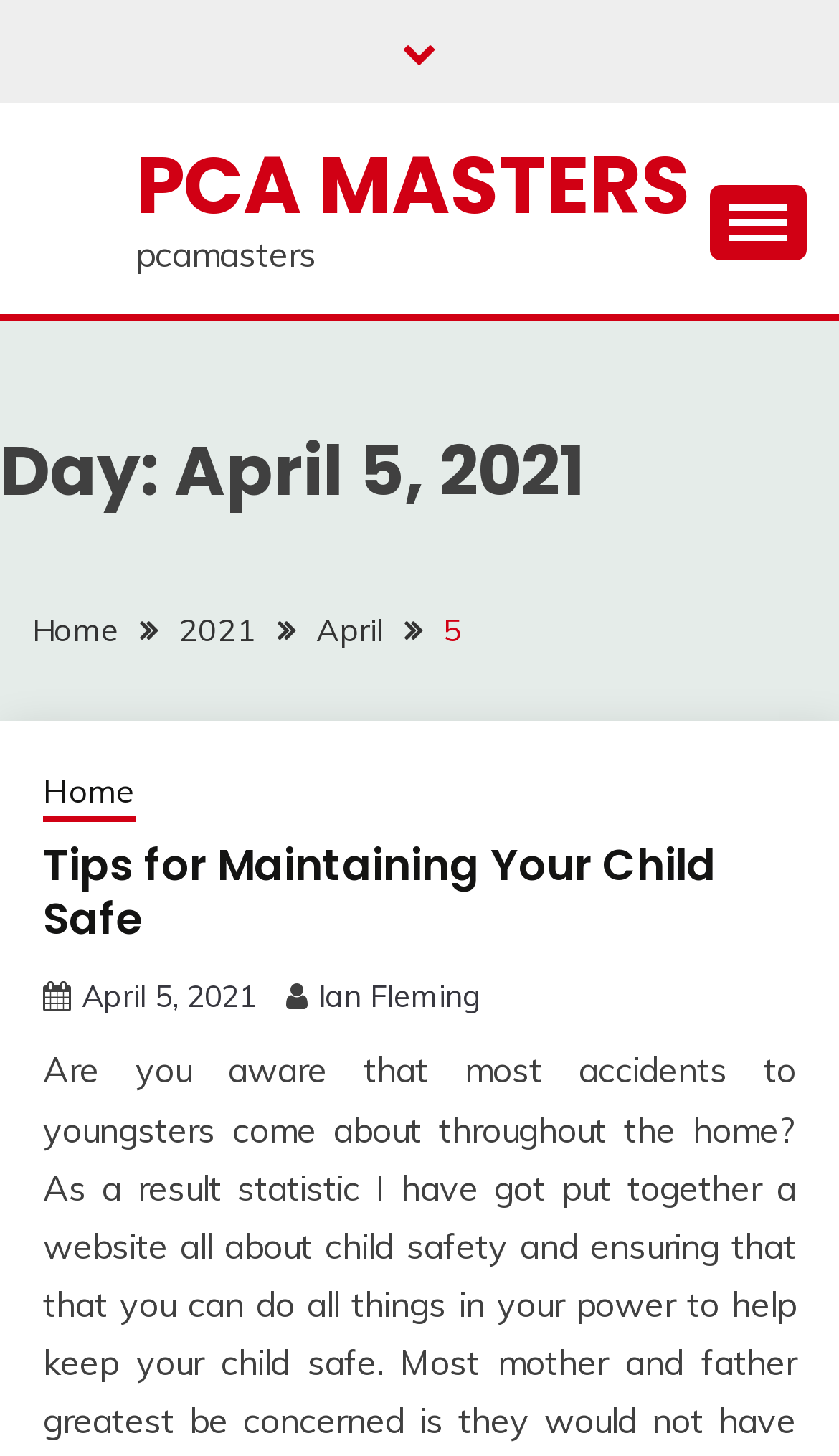Given the element description "parent_node: Skip to content", identify the bounding box of the corresponding UI element.

[0.805, 0.876, 0.923, 0.937]